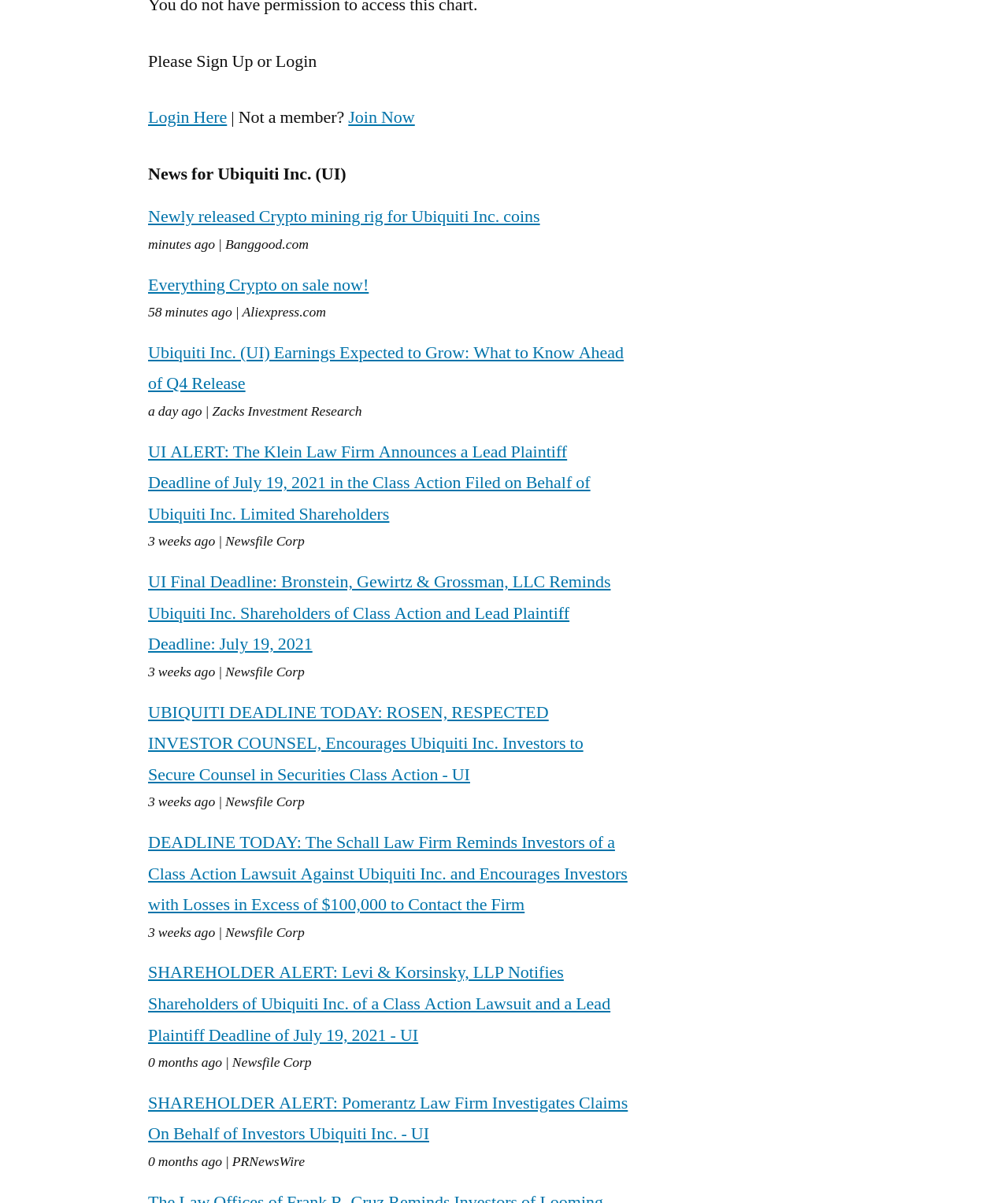Identify the bounding box for the element characterized by the following description: "Login Here".

[0.147, 0.088, 0.225, 0.107]